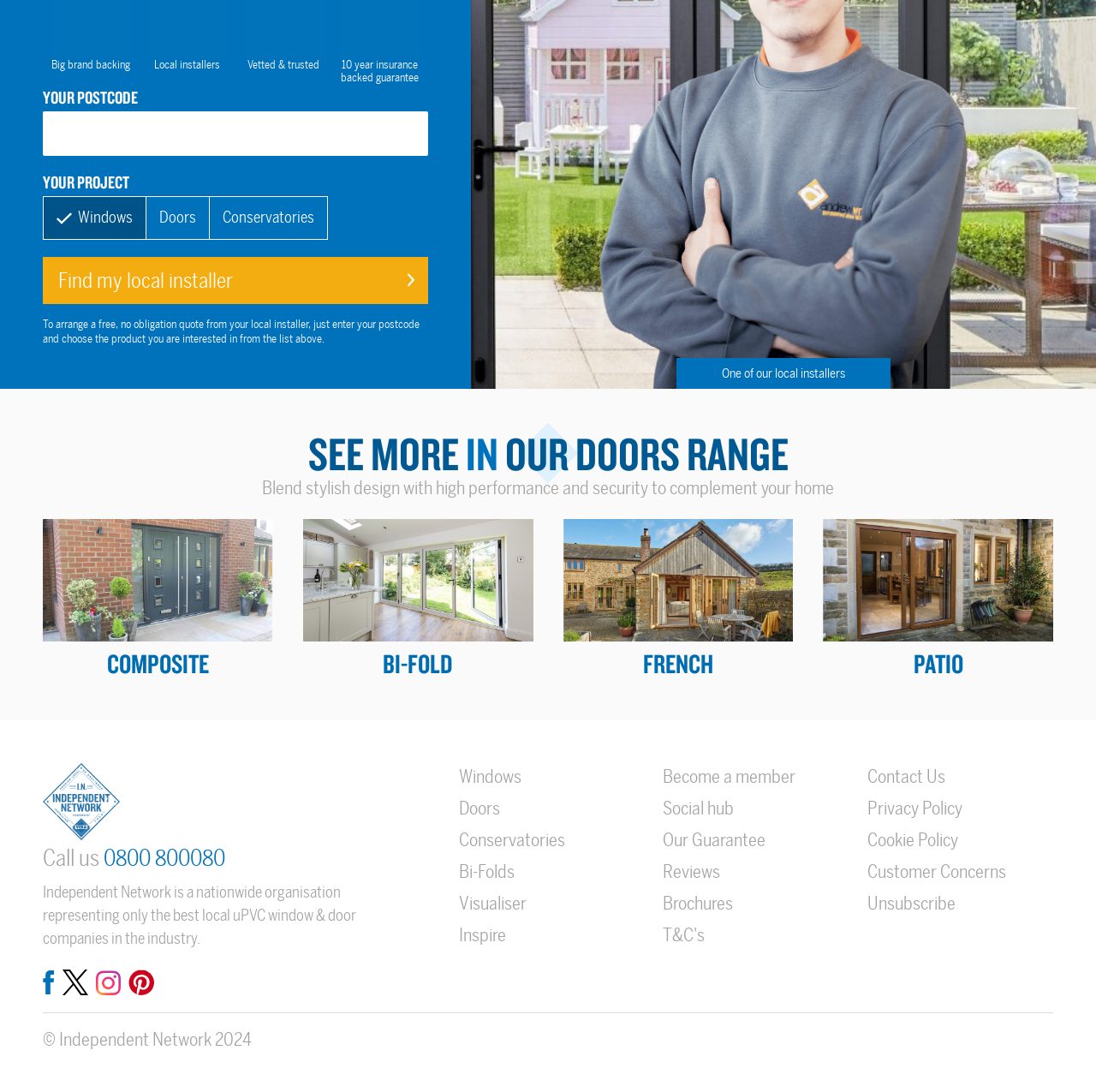Please specify the bounding box coordinates of the element that should be clicked to execute the given instruction: 'Click on the 'HOME' link'. Ensure the coordinates are four float numbers between 0 and 1, expressed as [left, top, right, bottom].

None